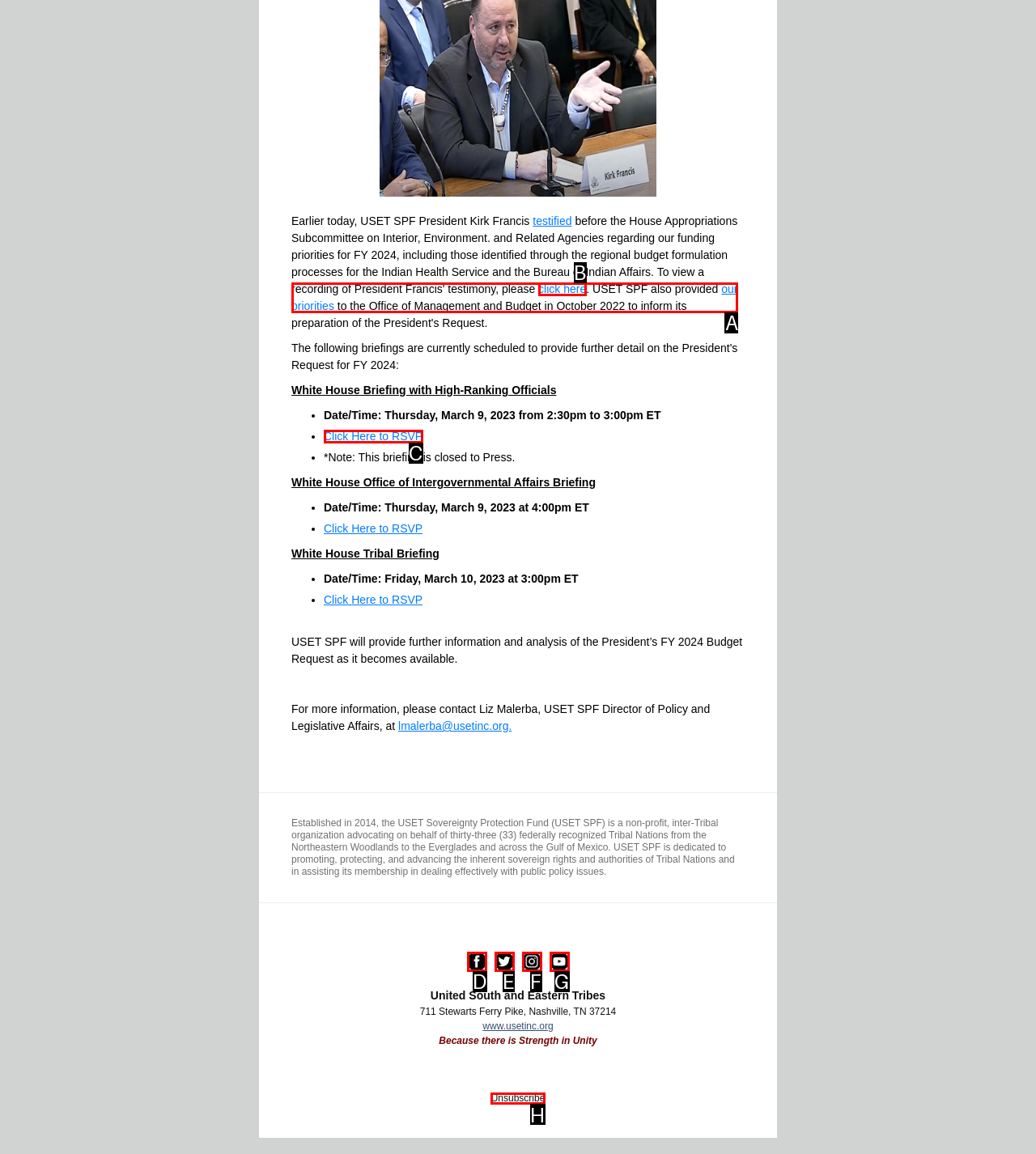Identify which HTML element should be clicked to fulfill this instruction: Unsubscribe from the newsletter Reply with the correct option's letter.

H